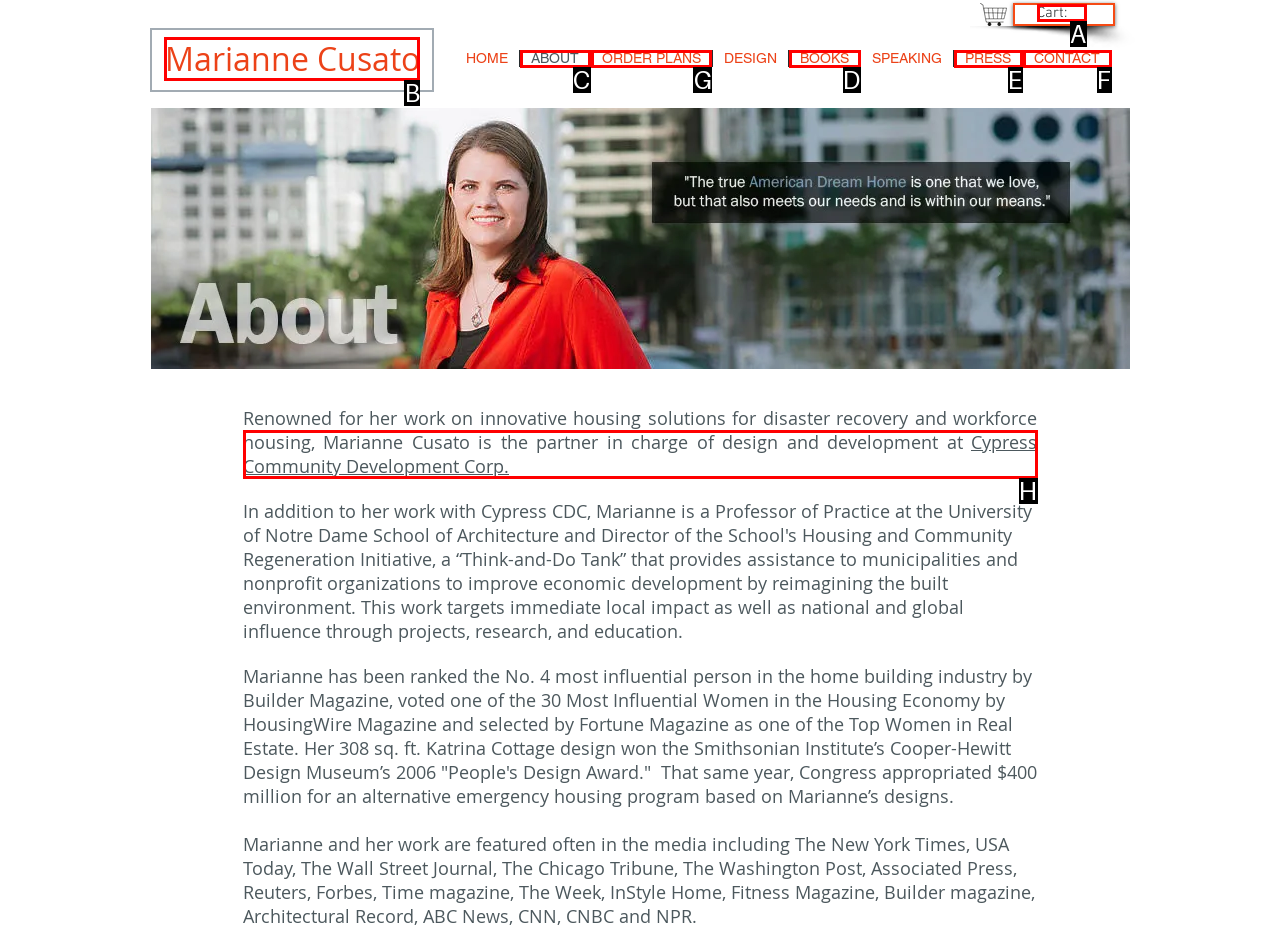Given the task: Learn more about ORDER PLANS, indicate which boxed UI element should be clicked. Provide your answer using the letter associated with the correct choice.

G